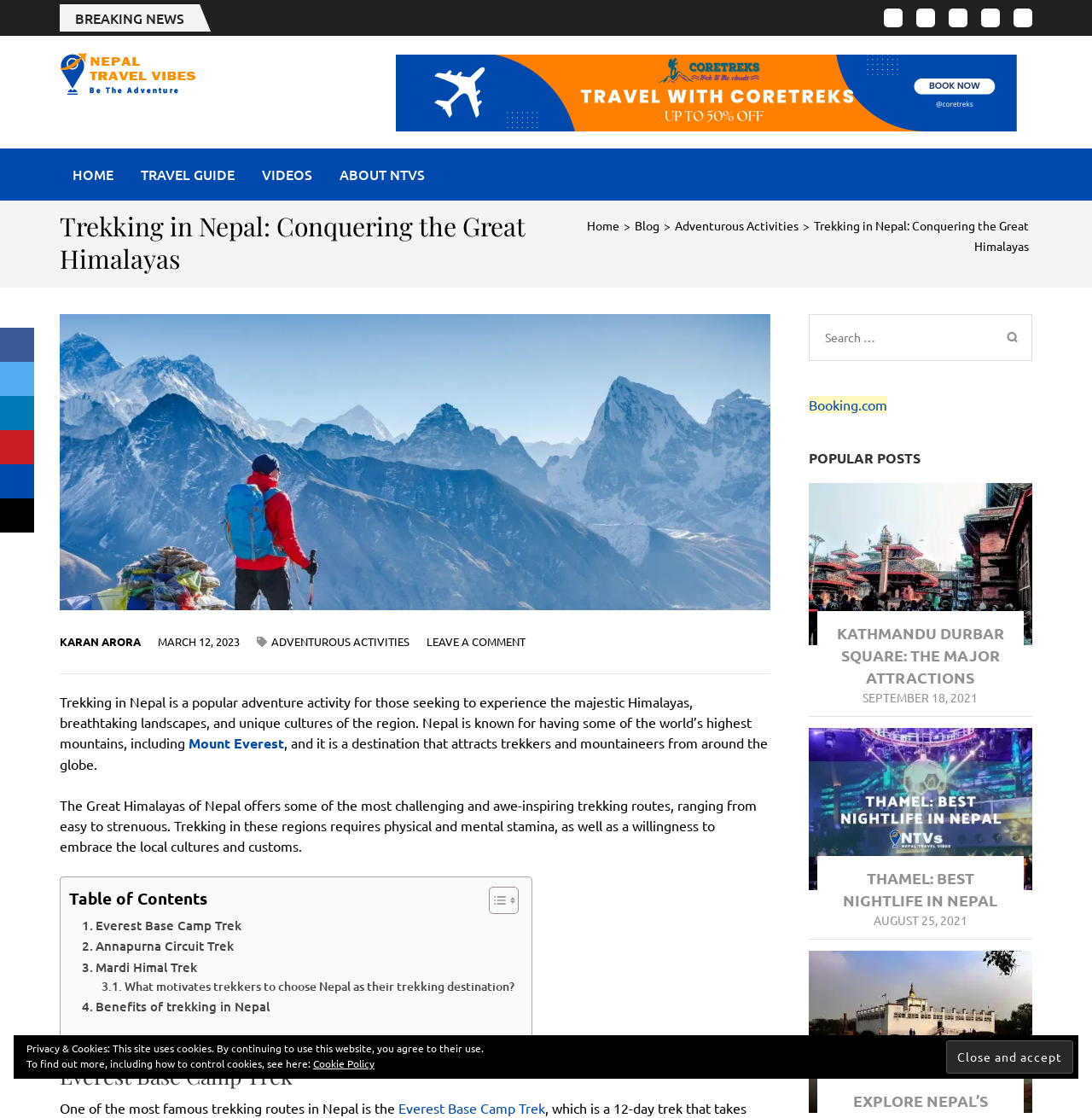What is the main topic of this webpage?
Craft a detailed and extensive response to the question.

Based on the webpage content, especially the heading 'Trekking in Nepal: Conquering the Great Himalayas' and the text 'Trekking in Nepal is a popular adventure activity for those seeking to experience the majestic Himalayas, breathtaking landscapes, and unique cultures of the region.', it is clear that the main topic of this webpage is trekking in Nepal.